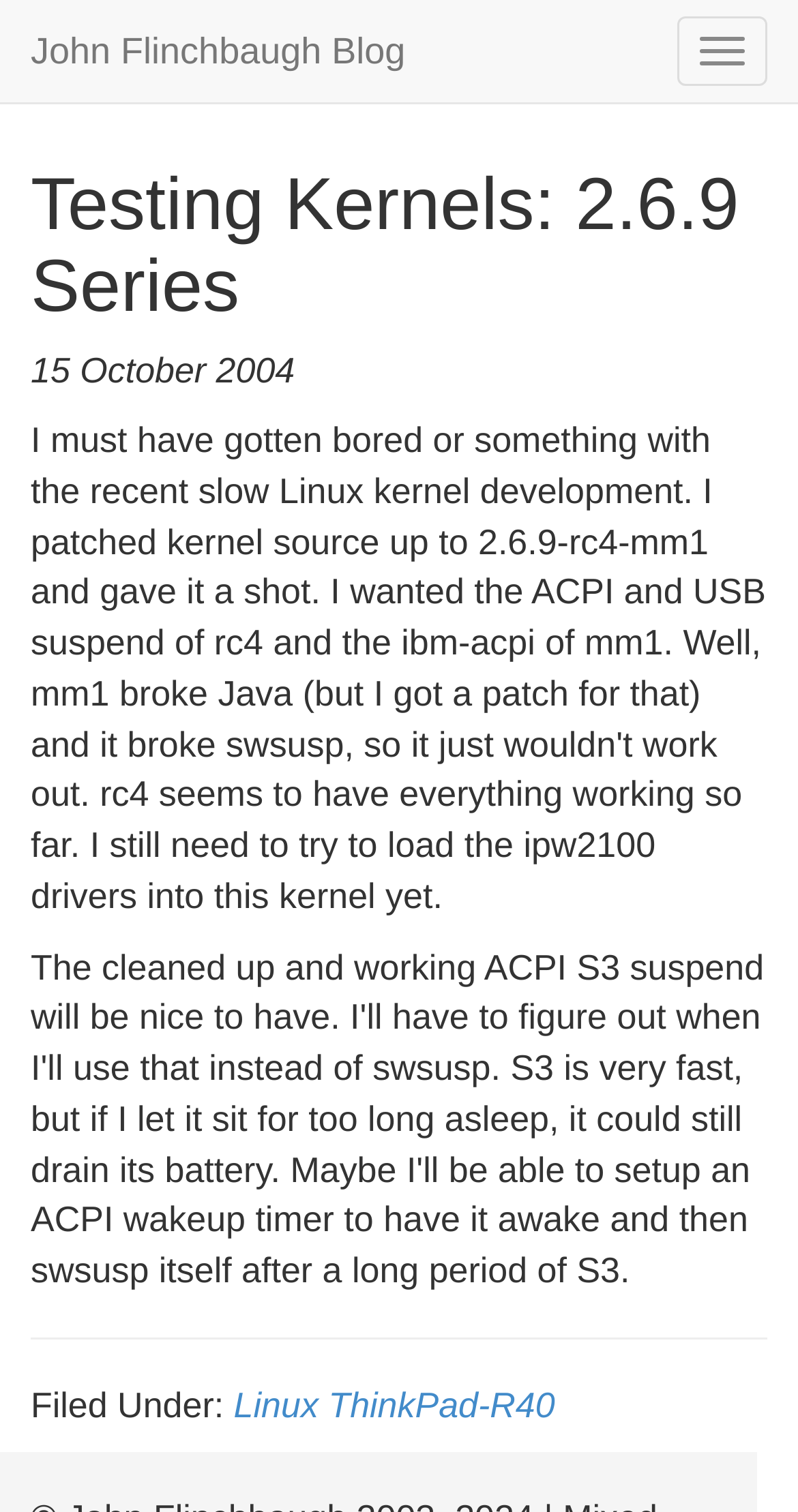What is the date of the blog post?
Using the image provided, answer with just one word or phrase.

15 October 2004